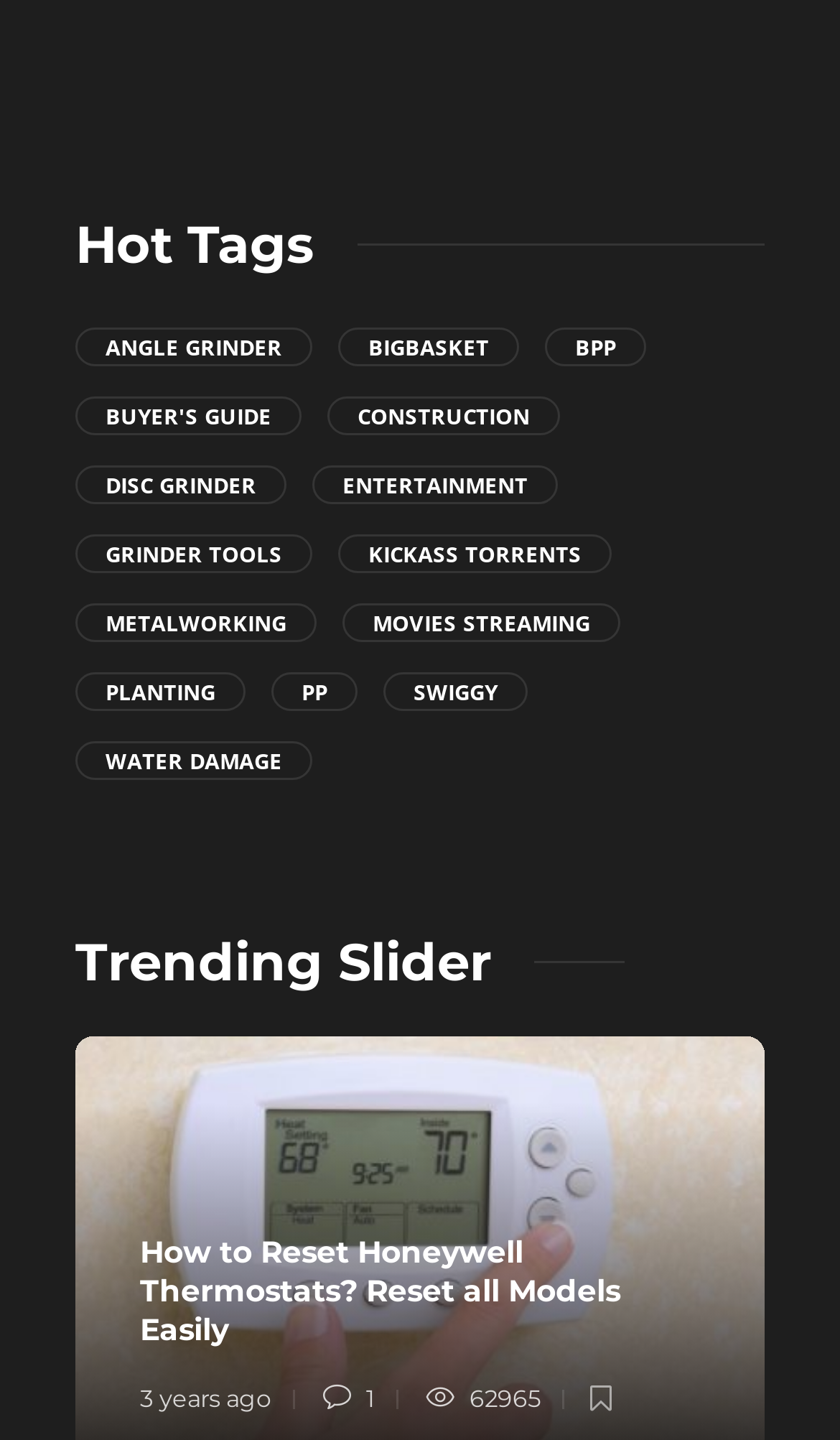Please provide the bounding box coordinates for the element that needs to be clicked to perform the following instruction: "Read How to Reset Honeywell Thermostats". The coordinates should be given as four float numbers between 0 and 1, i.e., [left, top, right, bottom].

[0.167, 0.855, 0.833, 0.937]